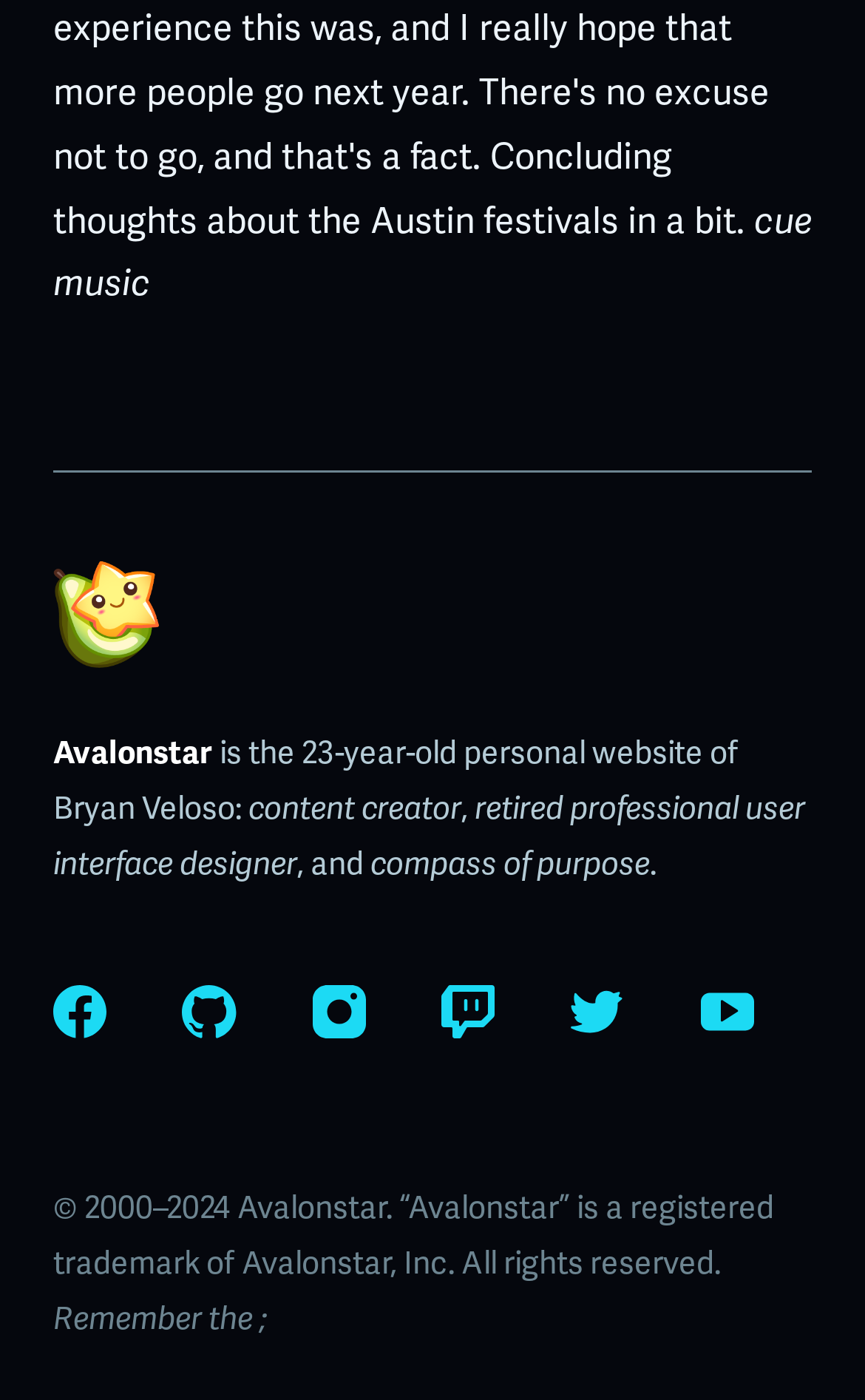What is the name of the website owner?
Answer the question with just one word or phrase using the image.

Bryan Veloso